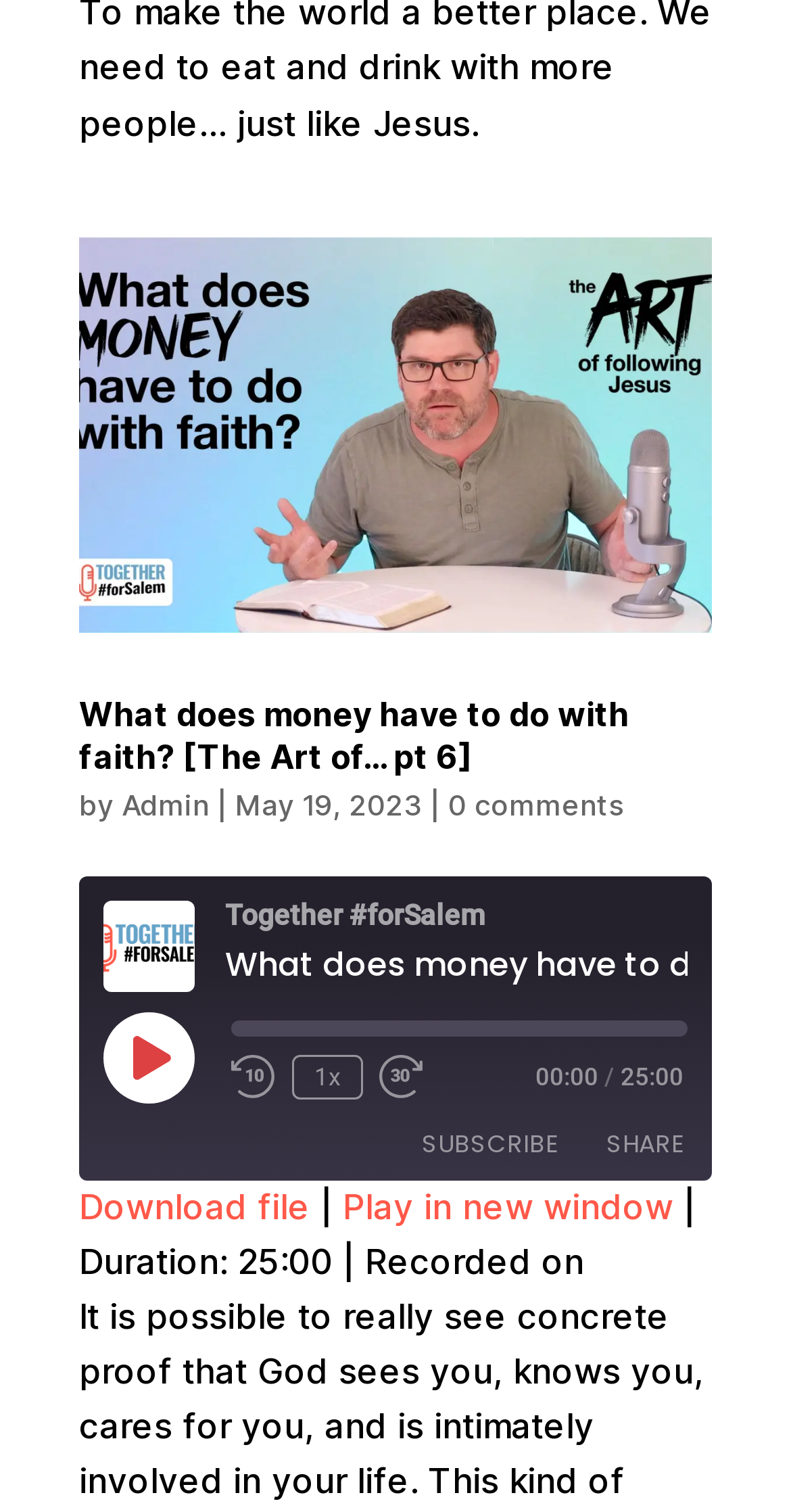Using the details from the image, please elaborate on the following question: What is the duration of the episode?

I found the duration of the episode by looking at the static text element with the text 'Duration: 25:00'.